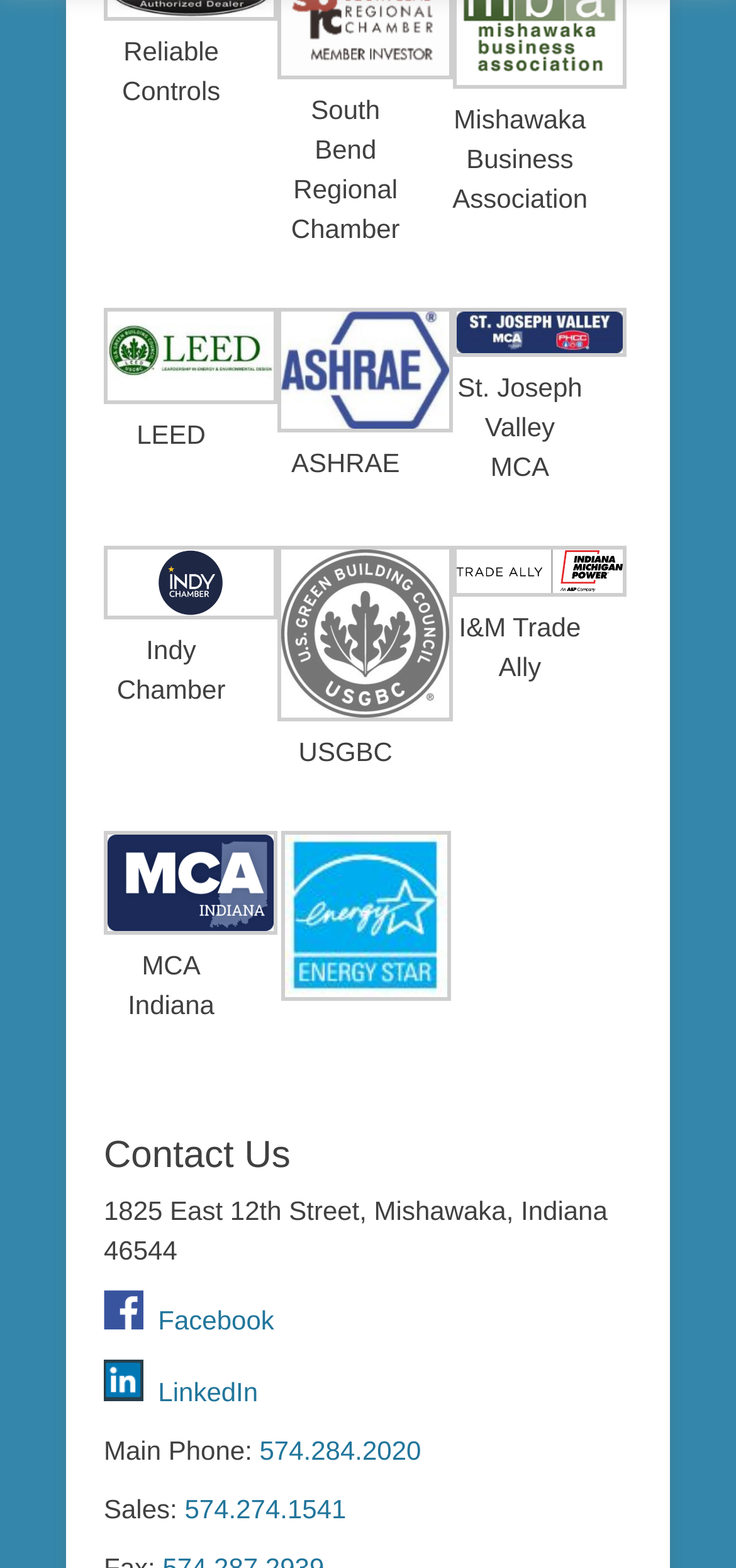Determine the bounding box coordinates of the area to click in order to meet this instruction: "Click the Indy Chamber link".

[0.141, 0.38, 0.378, 0.399]